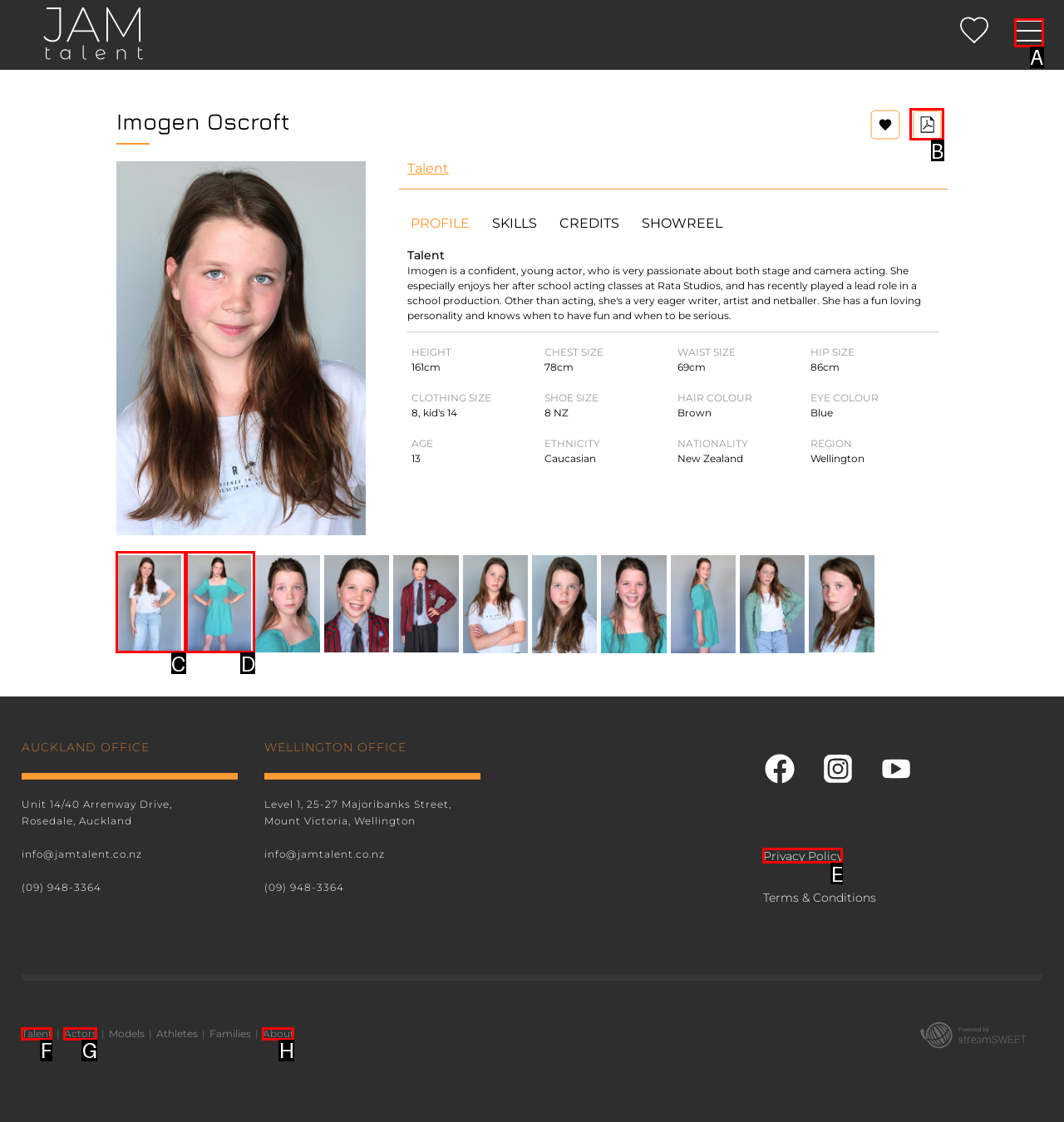Identify the correct UI element to click to follow this instruction: Click the Download button
Respond with the letter of the appropriate choice from the displayed options.

B